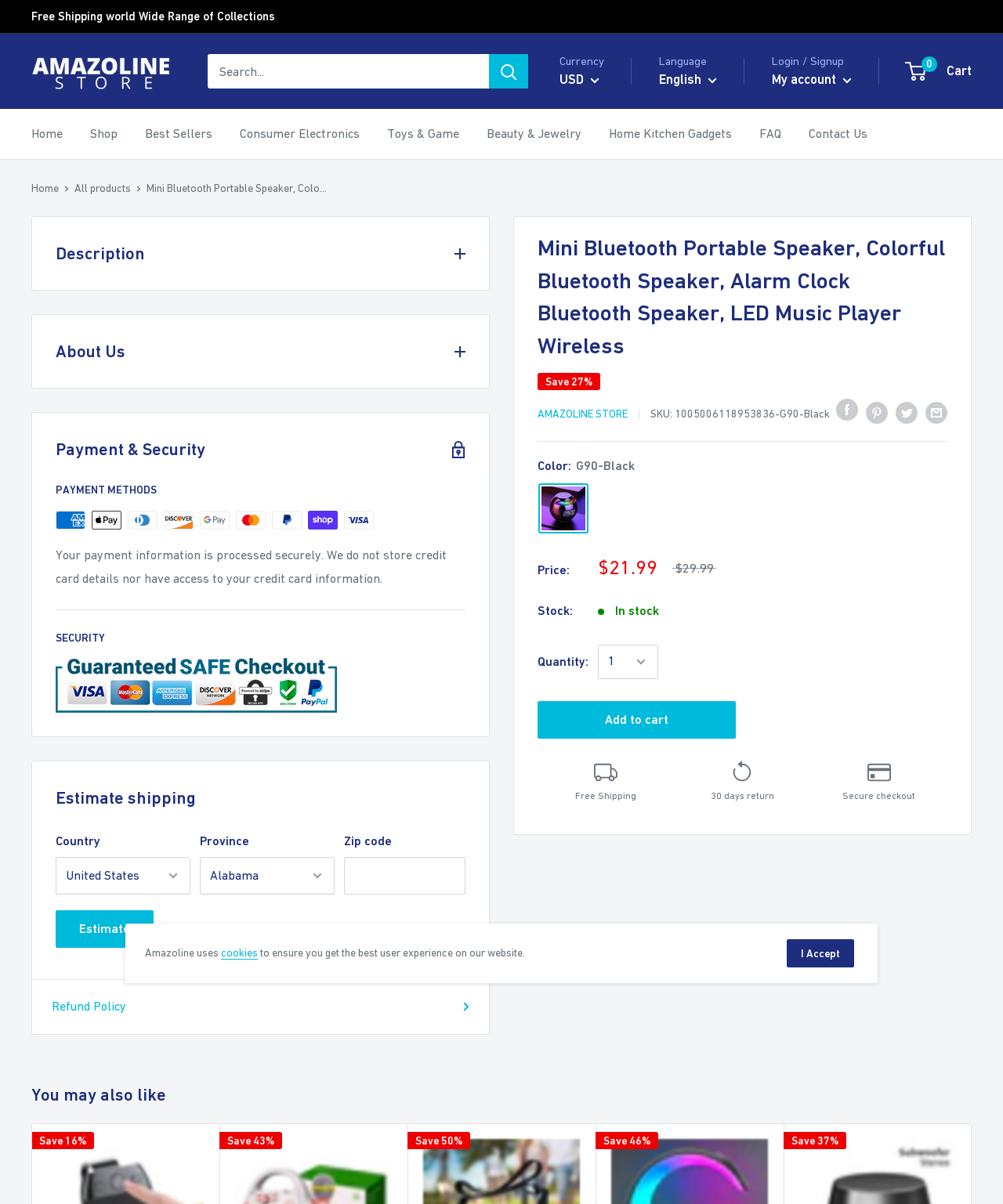What is the brand name of the product?
Answer with a single word or short phrase according to what you see in the image.

Thlszr